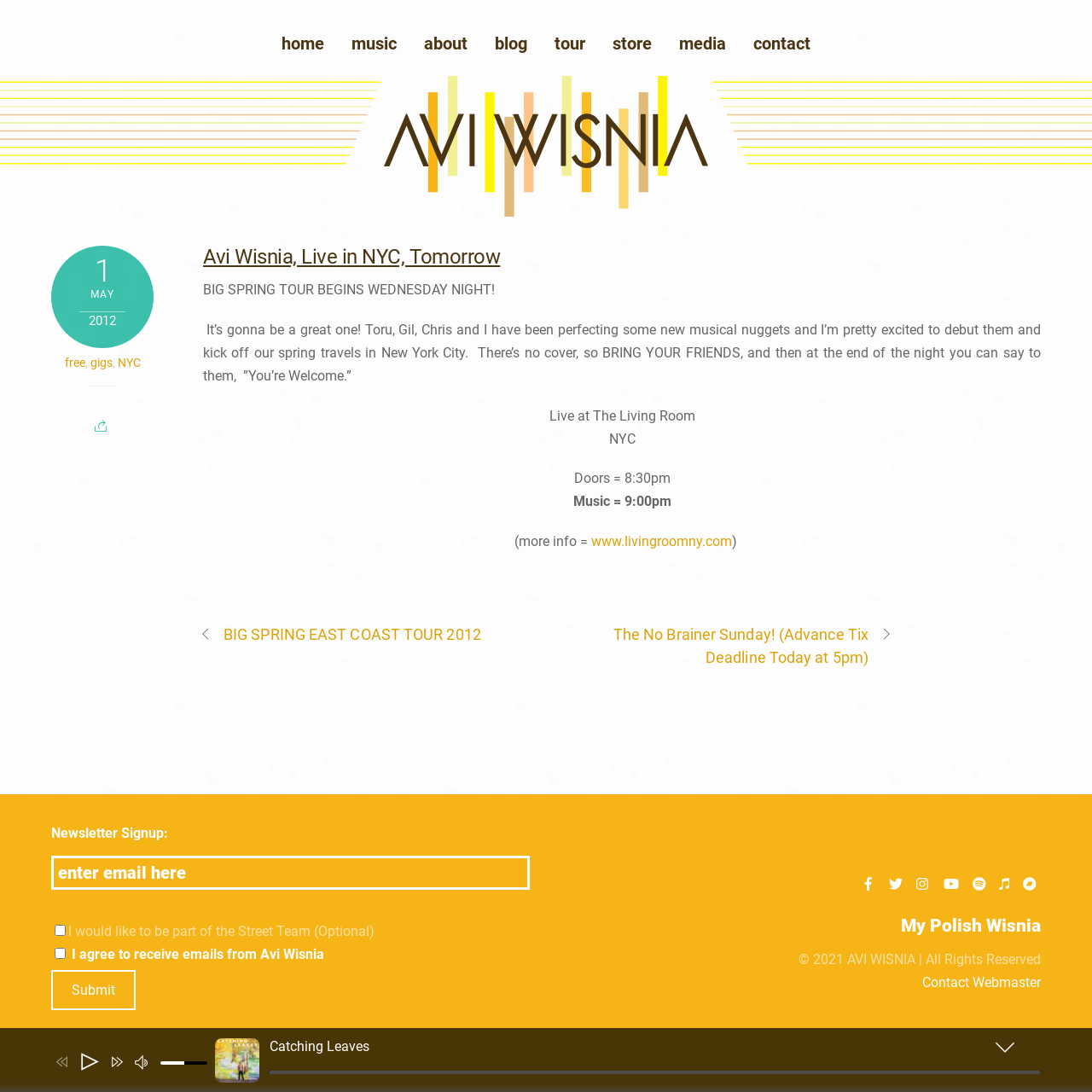Please indicate the bounding box coordinates for the clickable area to complete the following task: "Enter email address in the newsletter signup field". The coordinates should be specified as four float numbers between 0 and 1, i.e., [left, top, right, bottom].

[0.047, 0.784, 0.485, 0.815]